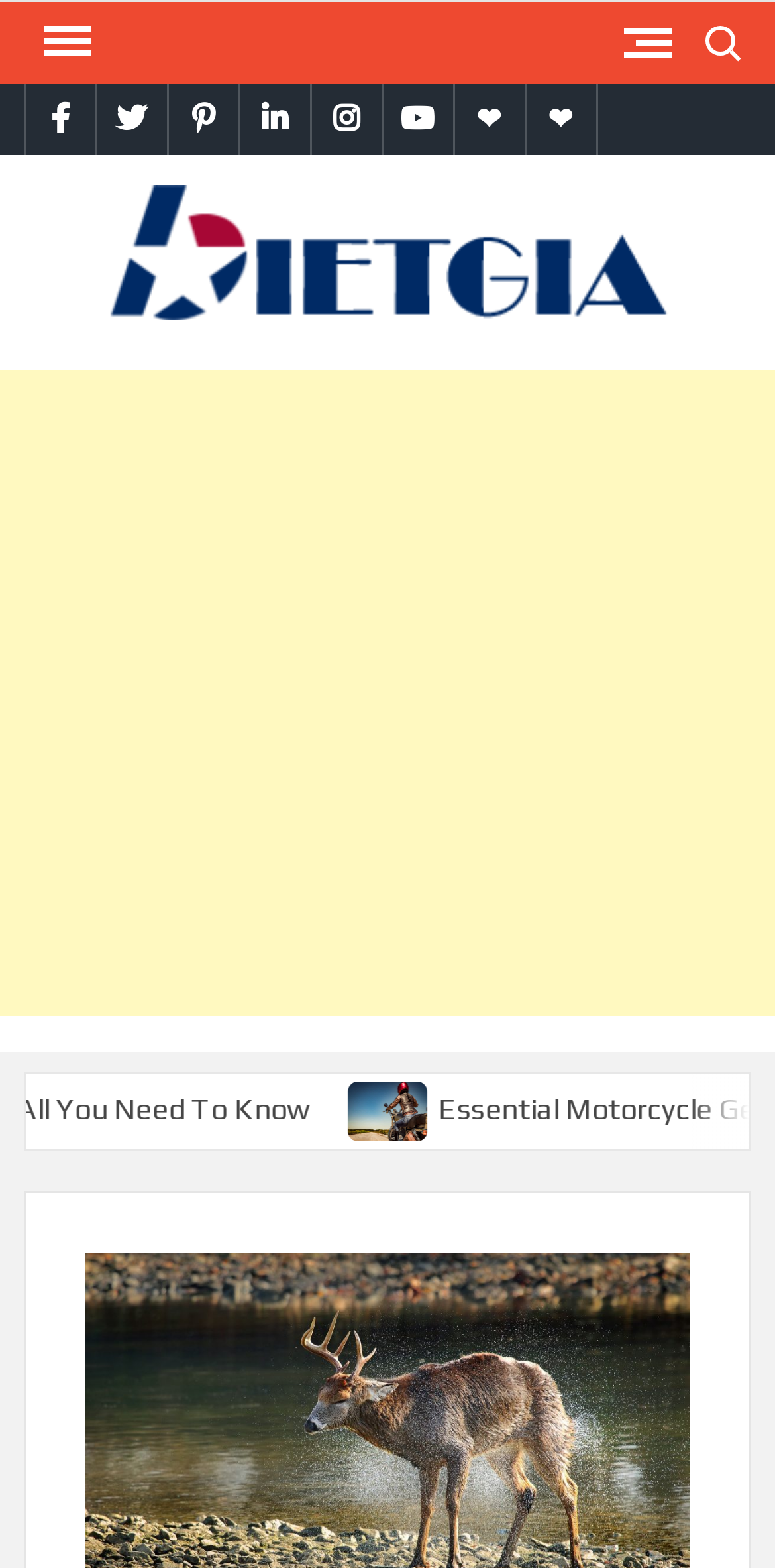Provide your answer in a single word or phrase: 
What is the category of the latest tips and tricks?

Deer Hunting